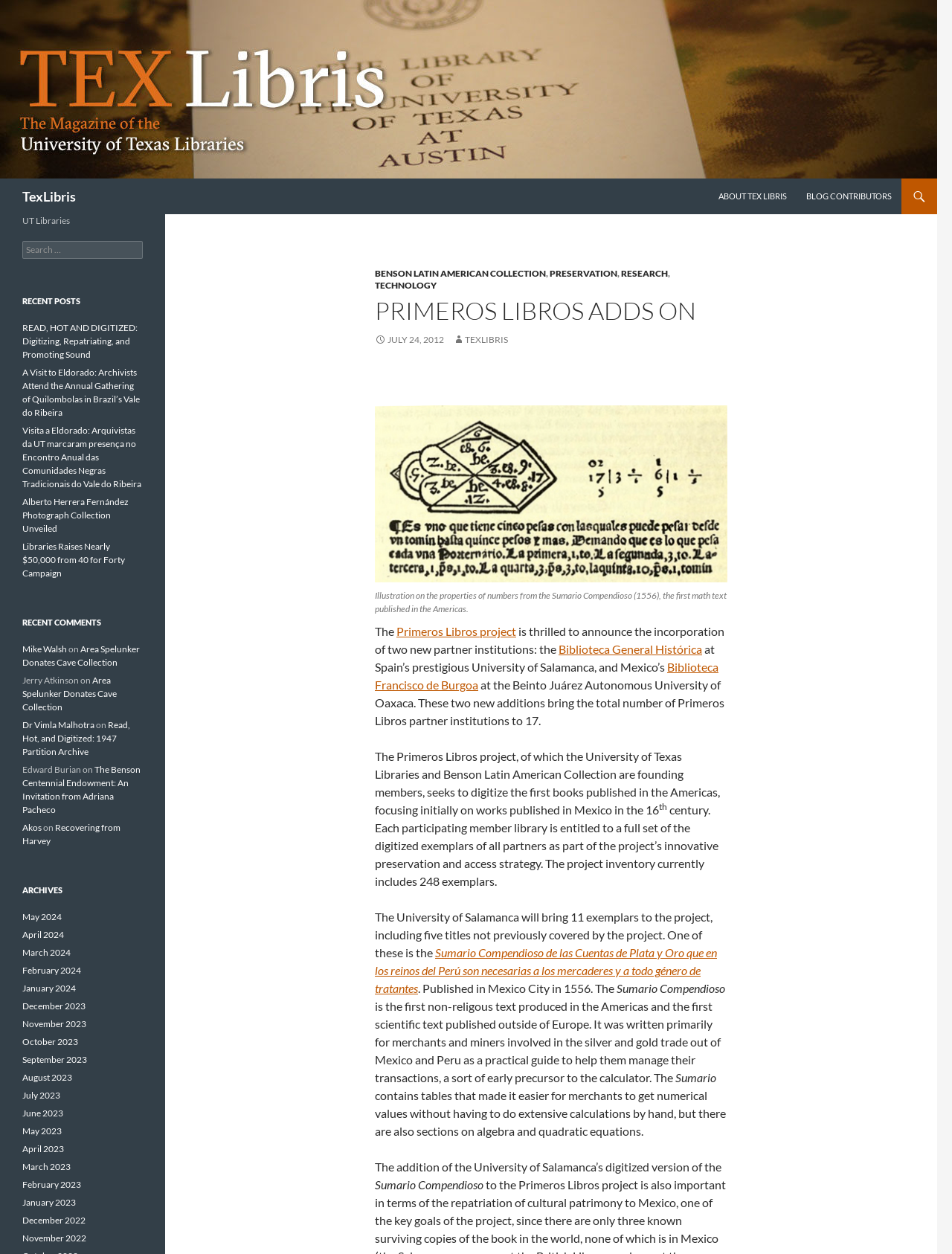Please determine the bounding box coordinates of the section I need to click to accomplish this instruction: "Read the recent post 'READ, HOT AND DIGITIZED: Digitizing, Repatriating, and Promoting Sound'".

[0.023, 0.257, 0.145, 0.287]